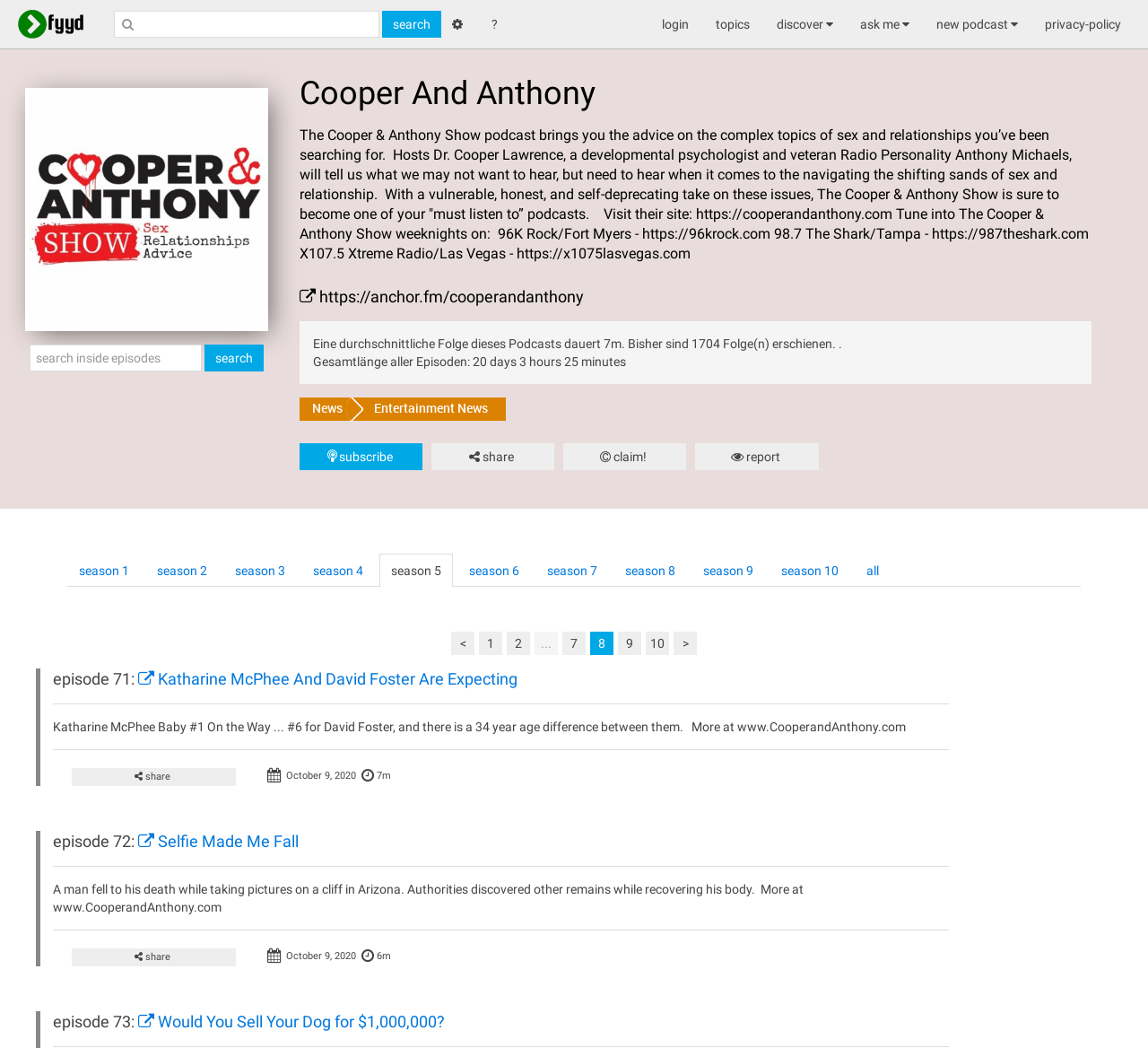Please analyze the image and give a detailed answer to the question:
What is the name of the podcast?

The name of the podcast can be found in the heading element with the text 'The Cooper & Anthony Show podcast brings you the advice on the complex topics of sex and relationships you’ve been searching for.'